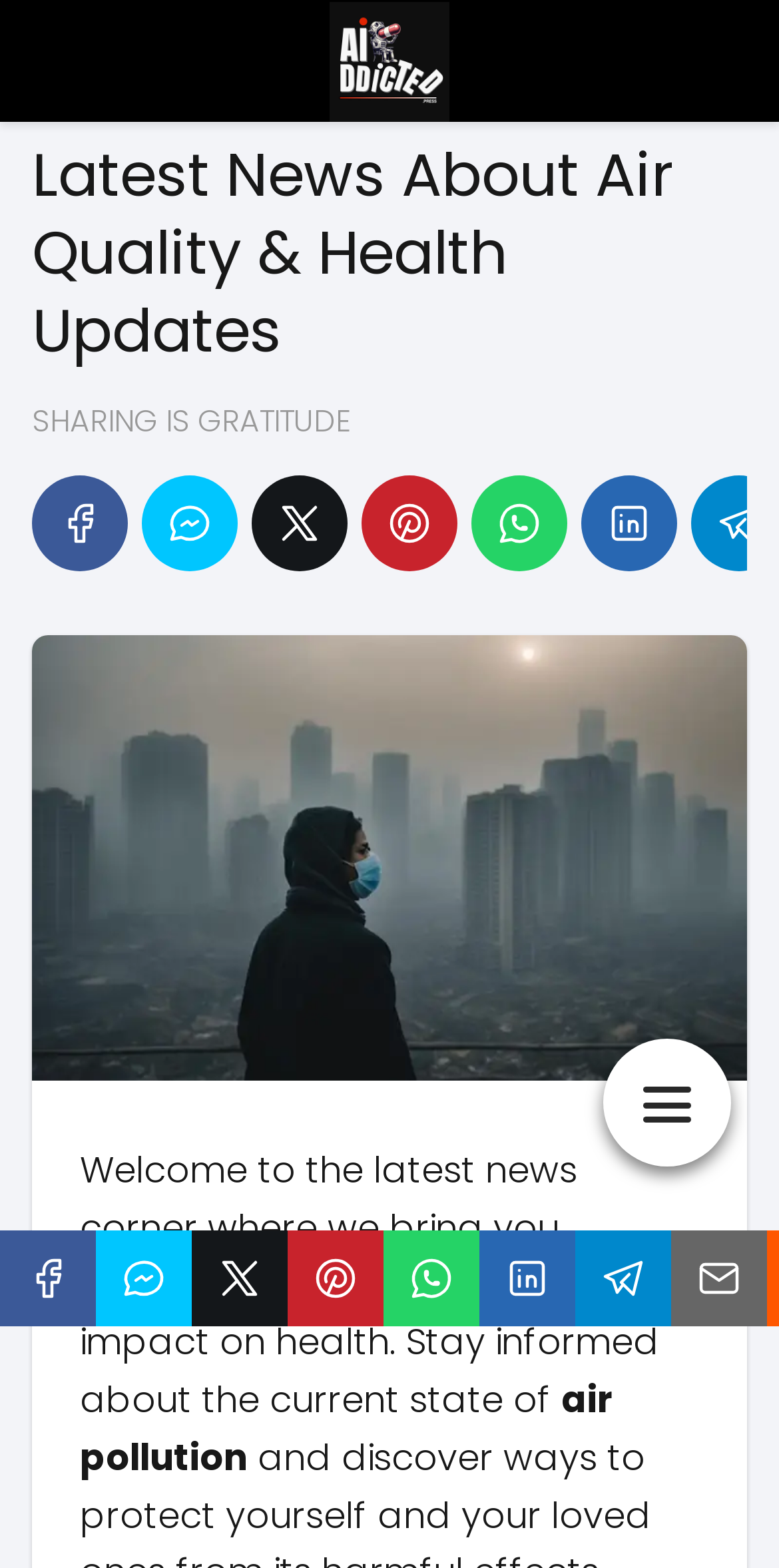Identify the bounding box coordinates of the region that needs to be clicked to carry out this instruction: "Share on Facebook". Provide these coordinates as four float numbers ranging from 0 to 1, i.e., [left, top, right, bottom].

[0.041, 0.303, 0.164, 0.364]